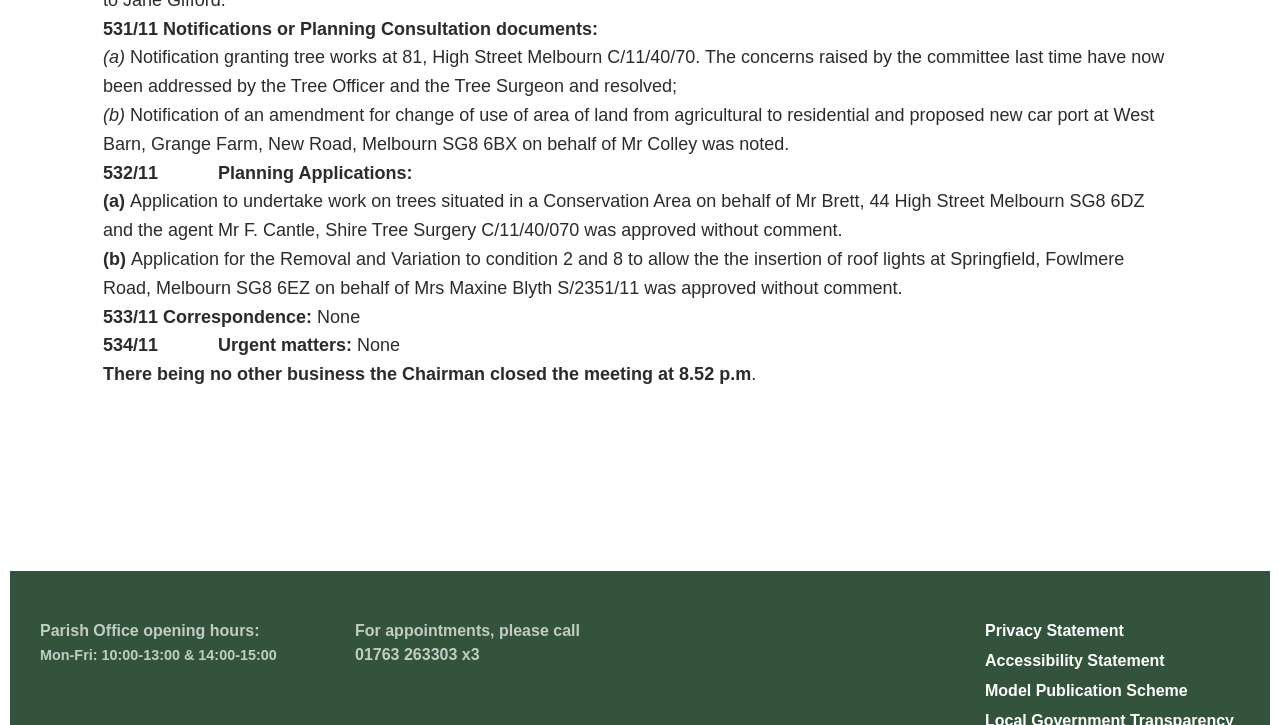What is the time when the Chairman closed the meeting?
Look at the screenshot and give a one-word or phrase answer.

8.52 p.m